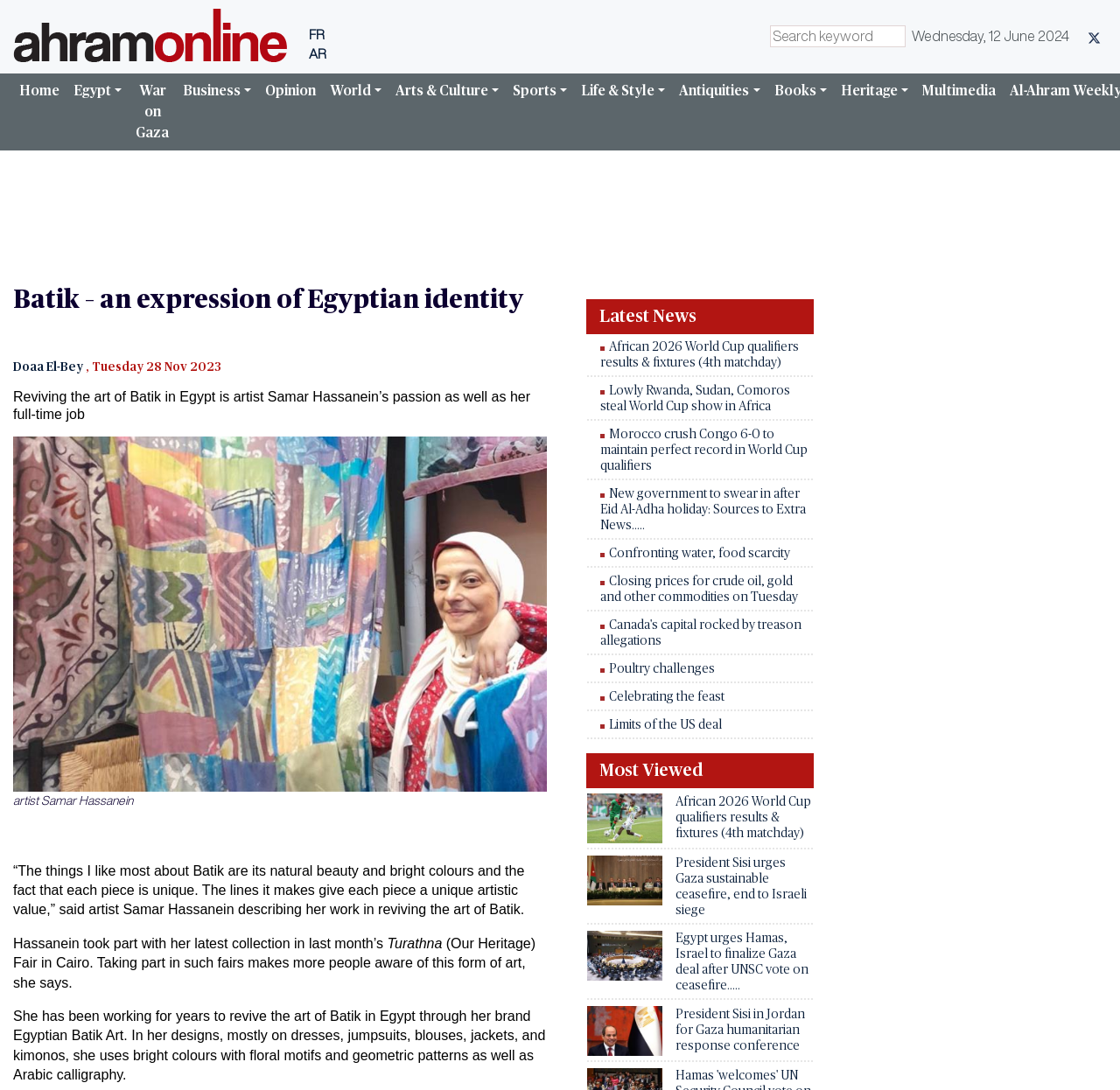What is the name of the fair mentioned in the webpage?
Using the screenshot, give a one-word or short phrase answer.

Turathna